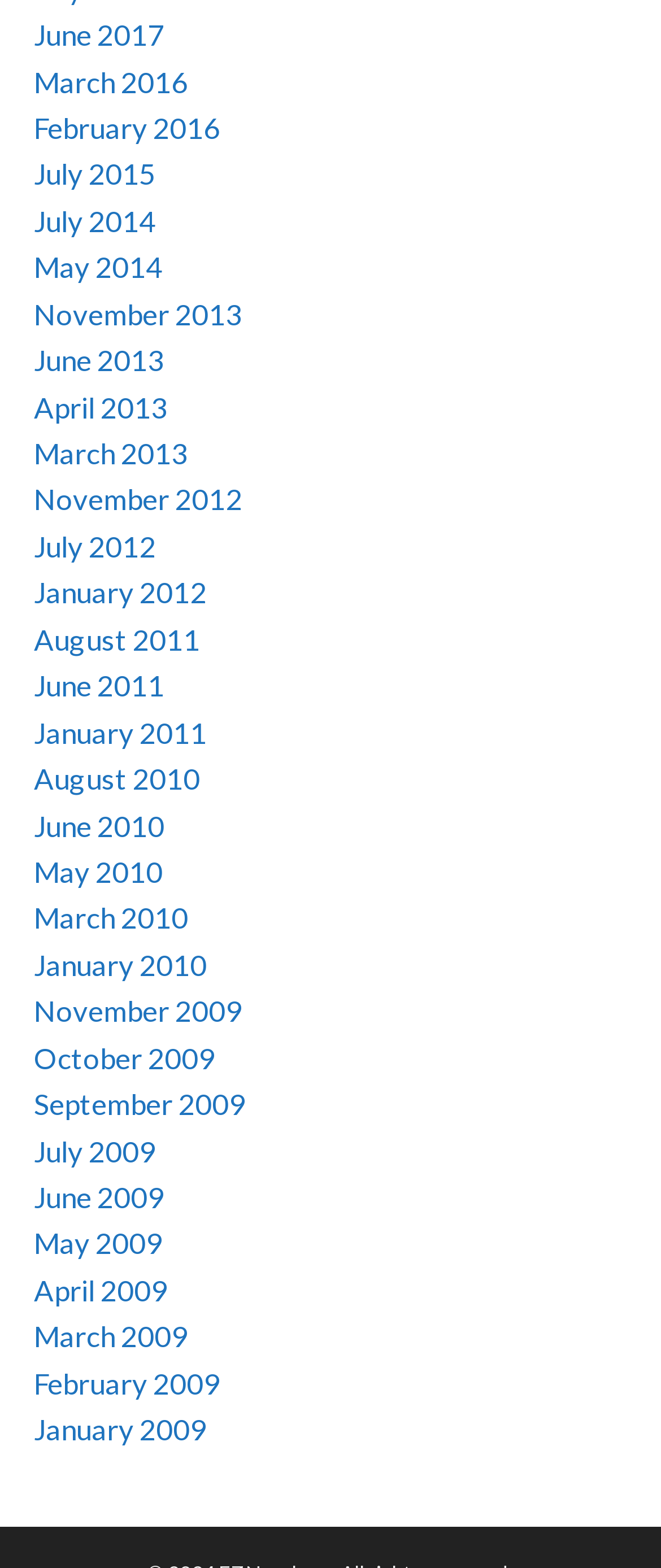Pinpoint the bounding box coordinates of the clickable element to carry out the following instruction: "view June 2017."

[0.051, 0.011, 0.249, 0.034]